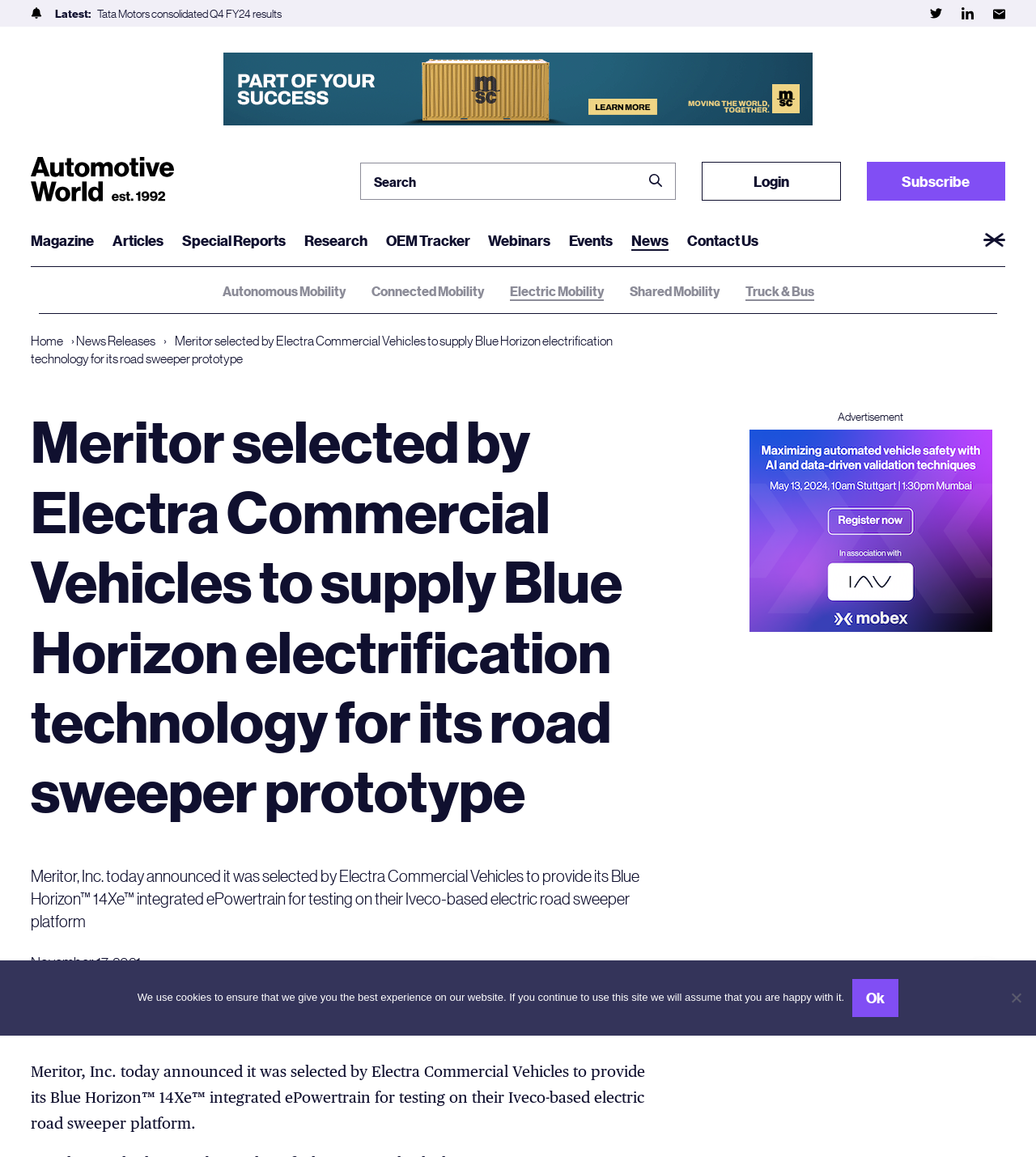Please identify the bounding box coordinates of the clickable region that I should interact with to perform the following instruction: "Share the article via Email". The coordinates should be expressed as four float numbers between 0 and 1, i.e., [left, top, right, bottom].

[0.166, 0.857, 0.205, 0.892]